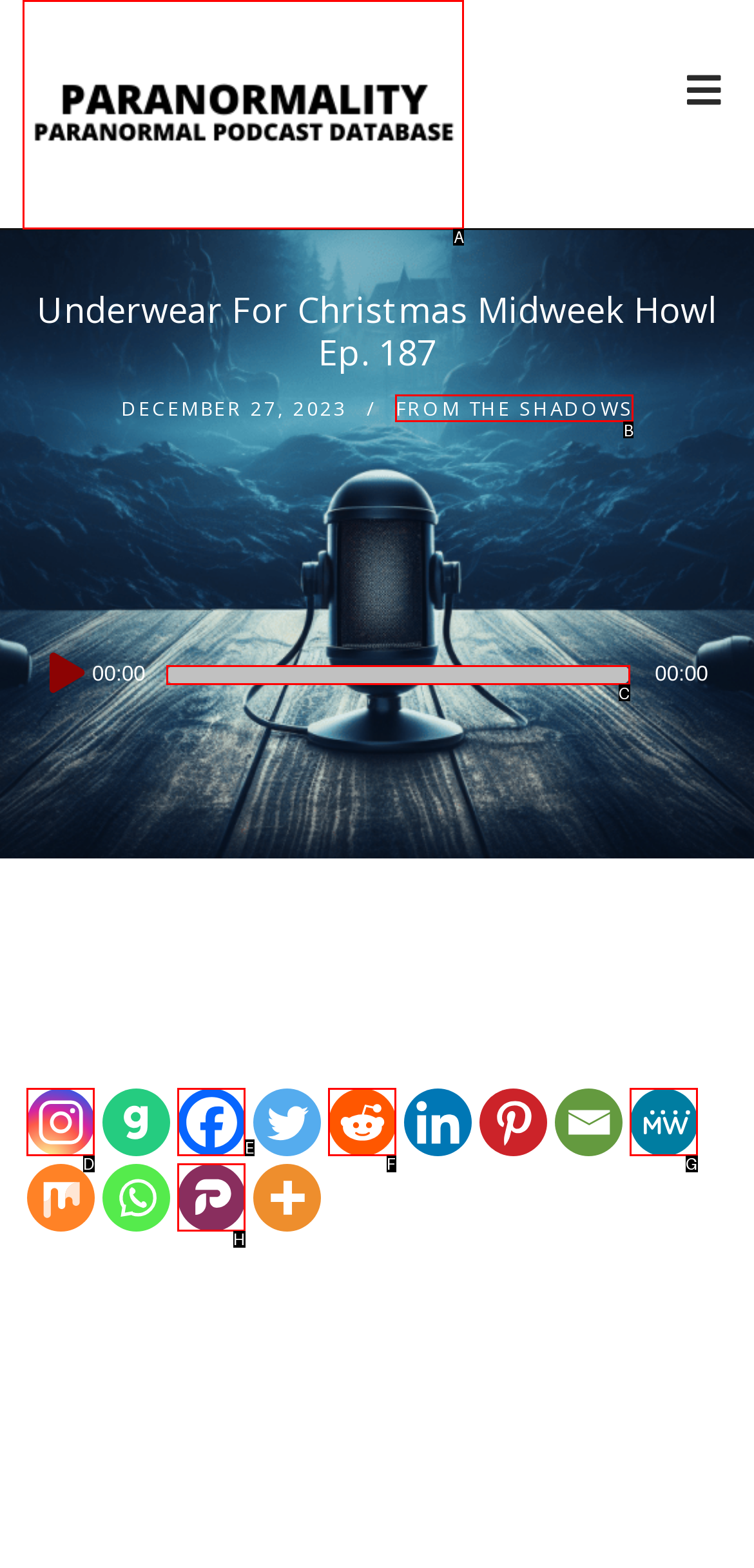Choose the letter of the option that needs to be clicked to perform the task: Visit Paranormality Radio. Answer with the letter.

A